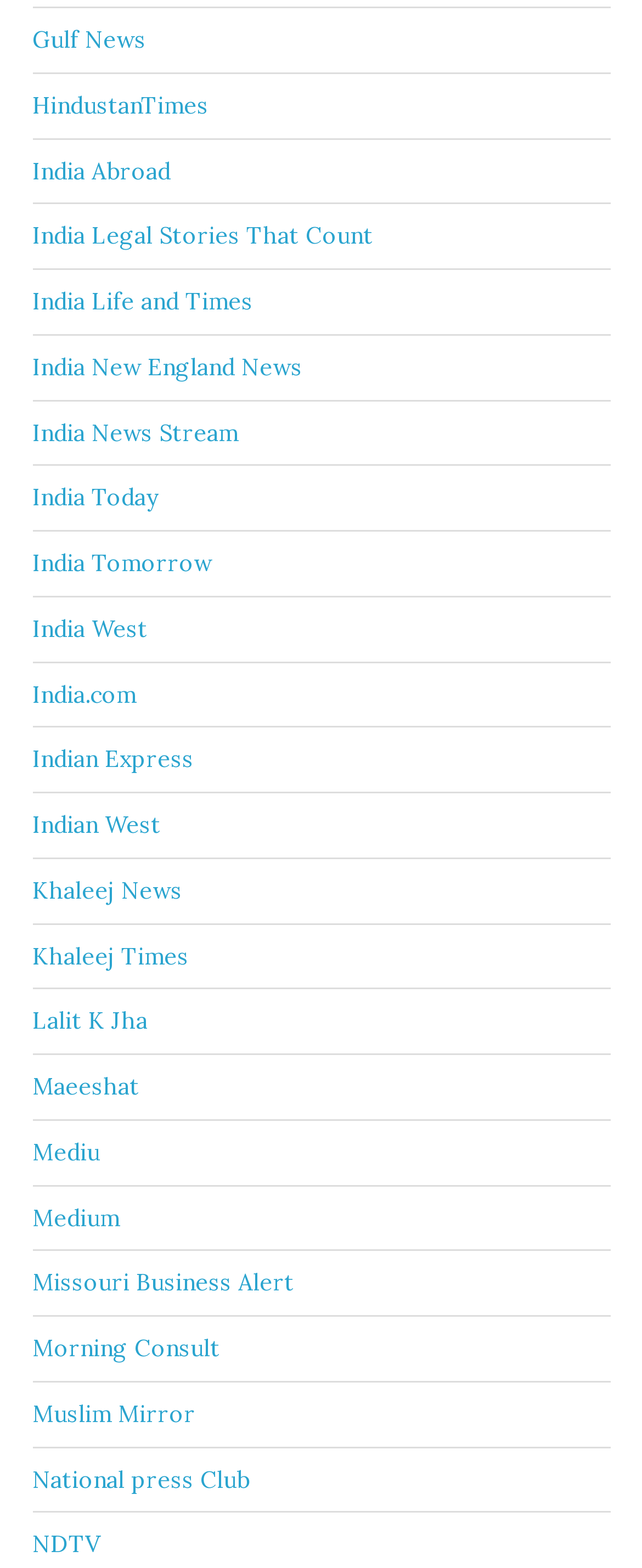Provide your answer to the question using just one word or phrase: What is the first news source listed?

Gulf News